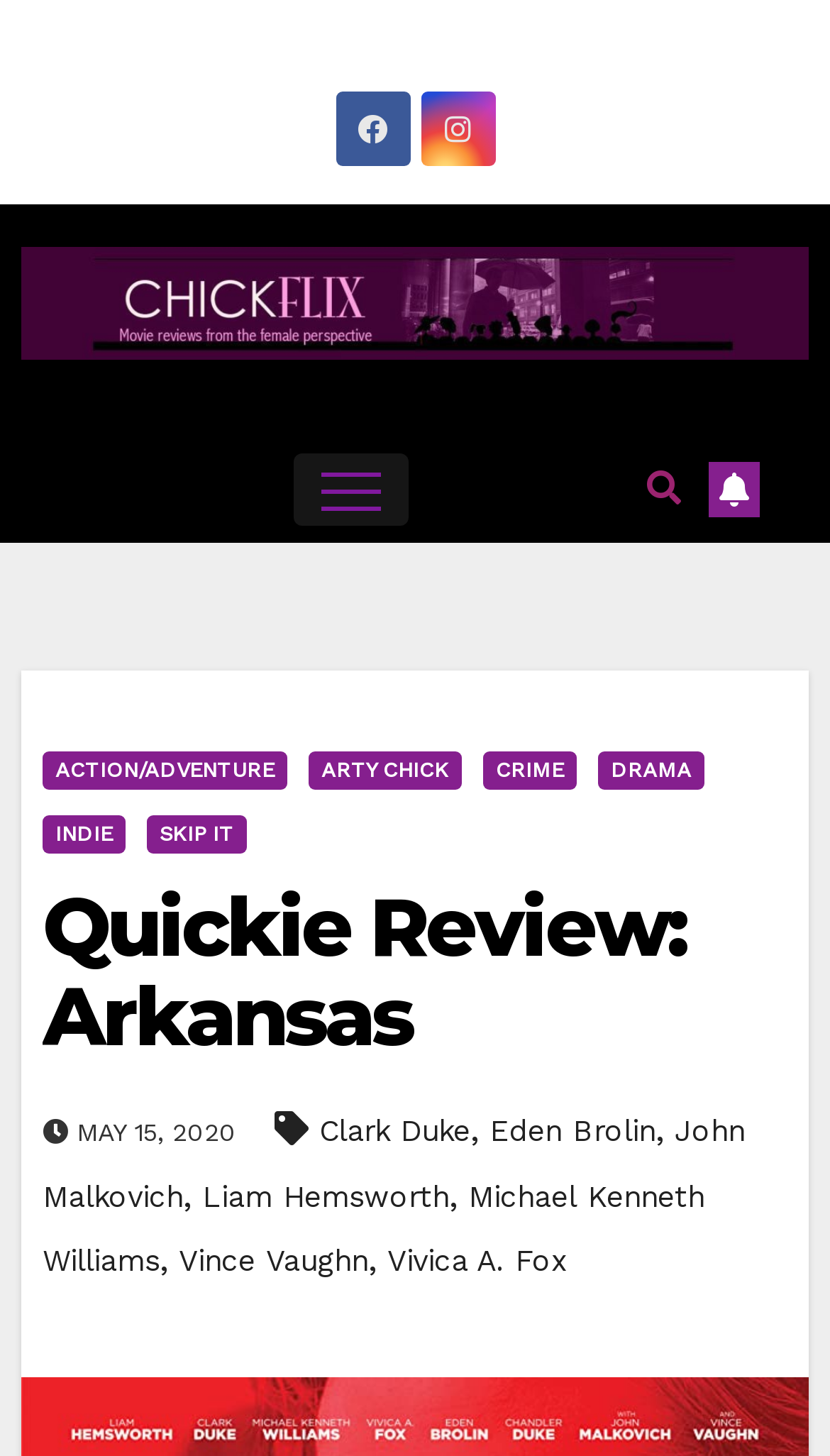Find the bounding box coordinates of the element you need to click on to perform this action: 'Click the link to Vivica A. Fox'. The coordinates should be represented by four float values between 0 and 1, in the format [left, top, right, bottom].

[0.467, 0.854, 0.682, 0.878]